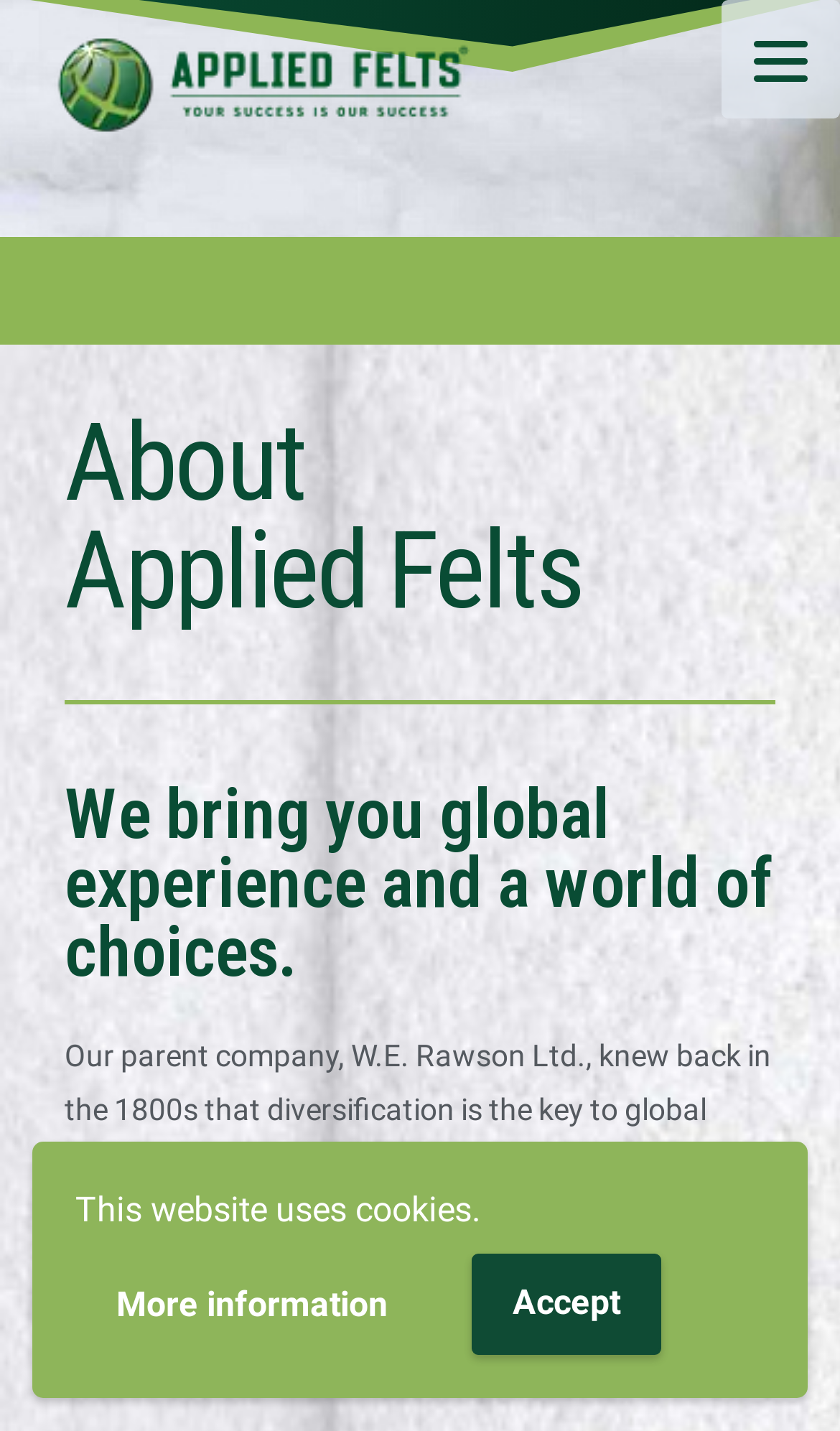Give the bounding box coordinates for this UI element: "More information". The coordinates should be four float numbers between 0 and 1, arranged as [left, top, right, bottom].

[0.09, 0.877, 0.51, 0.946]